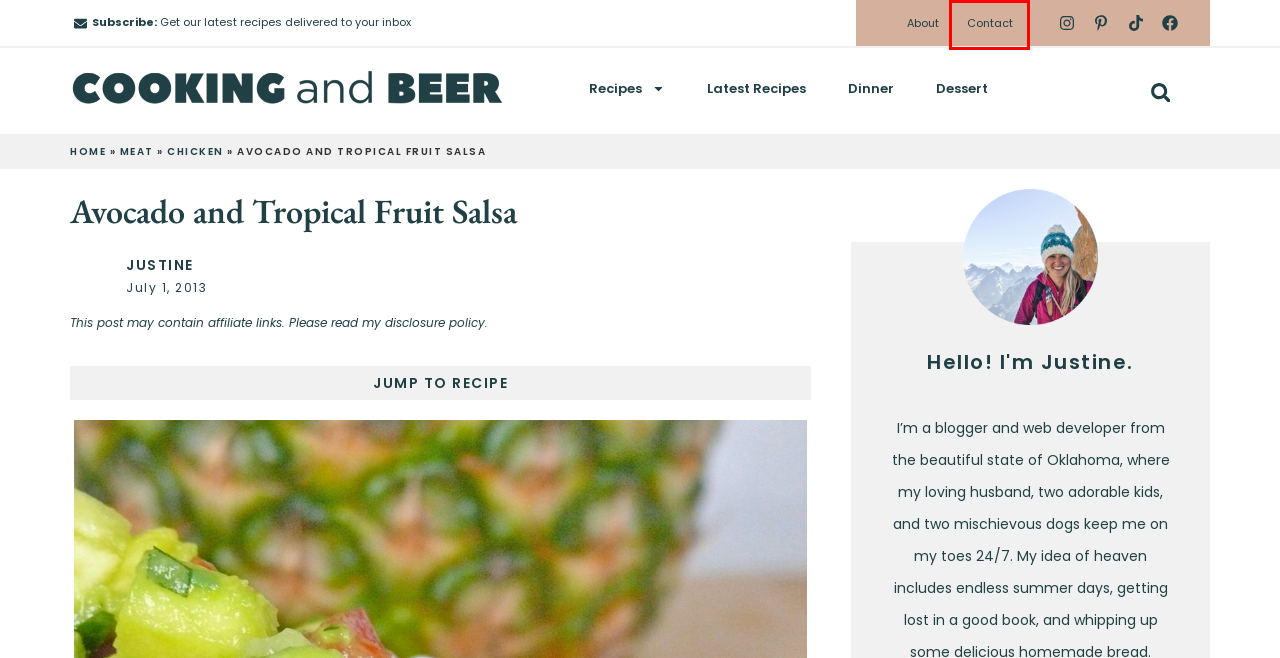You are given a screenshot of a webpage within which there is a red rectangle bounding box. Please choose the best webpage description that matches the new webpage after clicking the selected element in the bounding box. Here are the options:
A. Home - Cooking and Beer
B. get our recipes delivered to your inbox!
C. Dinner - Cooking and Beer
D. Chicken Archives - Cooking and Beer
E. Meat Archives - Cooking and Beer
F. Contact - Cooking and Beer
G. Latest Recipes - Cooking and Beer
H. Justine, Author at Cooking and Beer

F